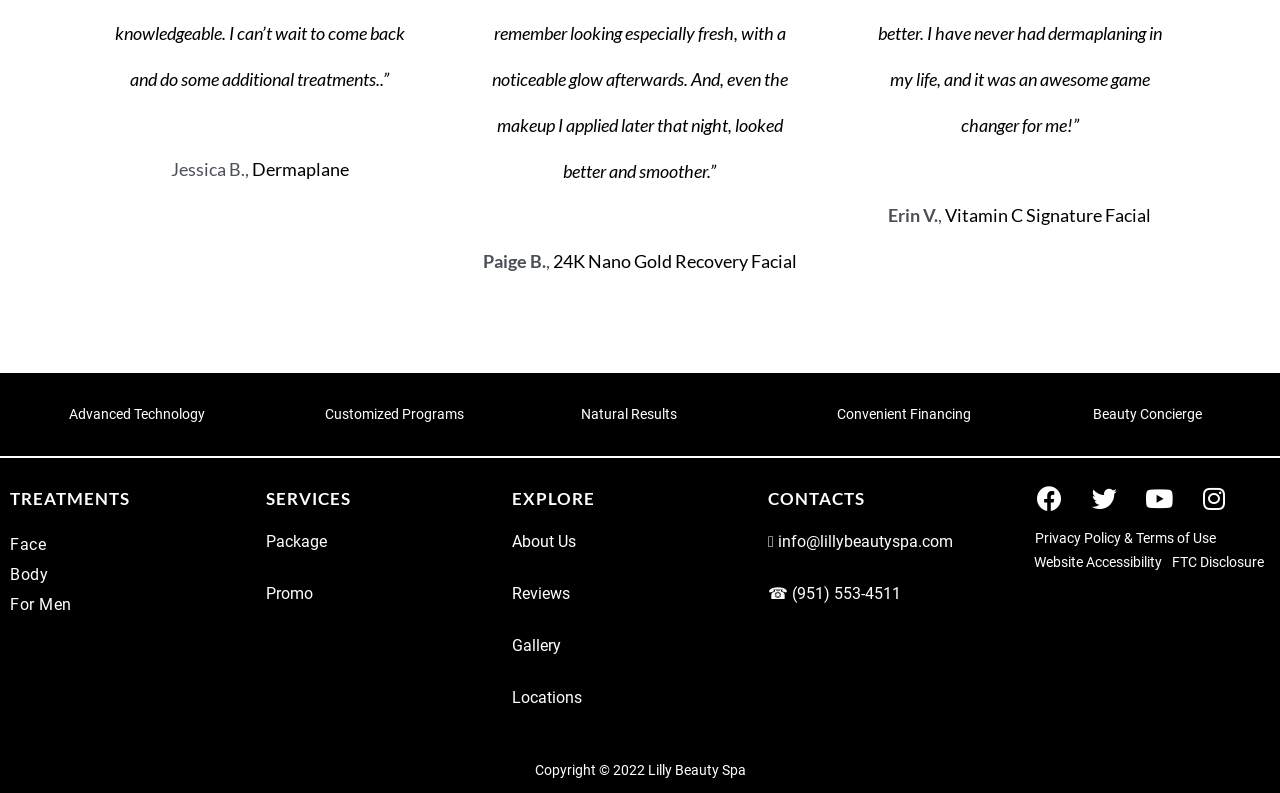What is the name of the beauty spa?
Give a detailed response to the question by analyzing the screenshot.

The name of the beauty spa can be found in the footer section of the webpage, where it is written as 'Copyright © 2022 Lilly Beauty Spa'.